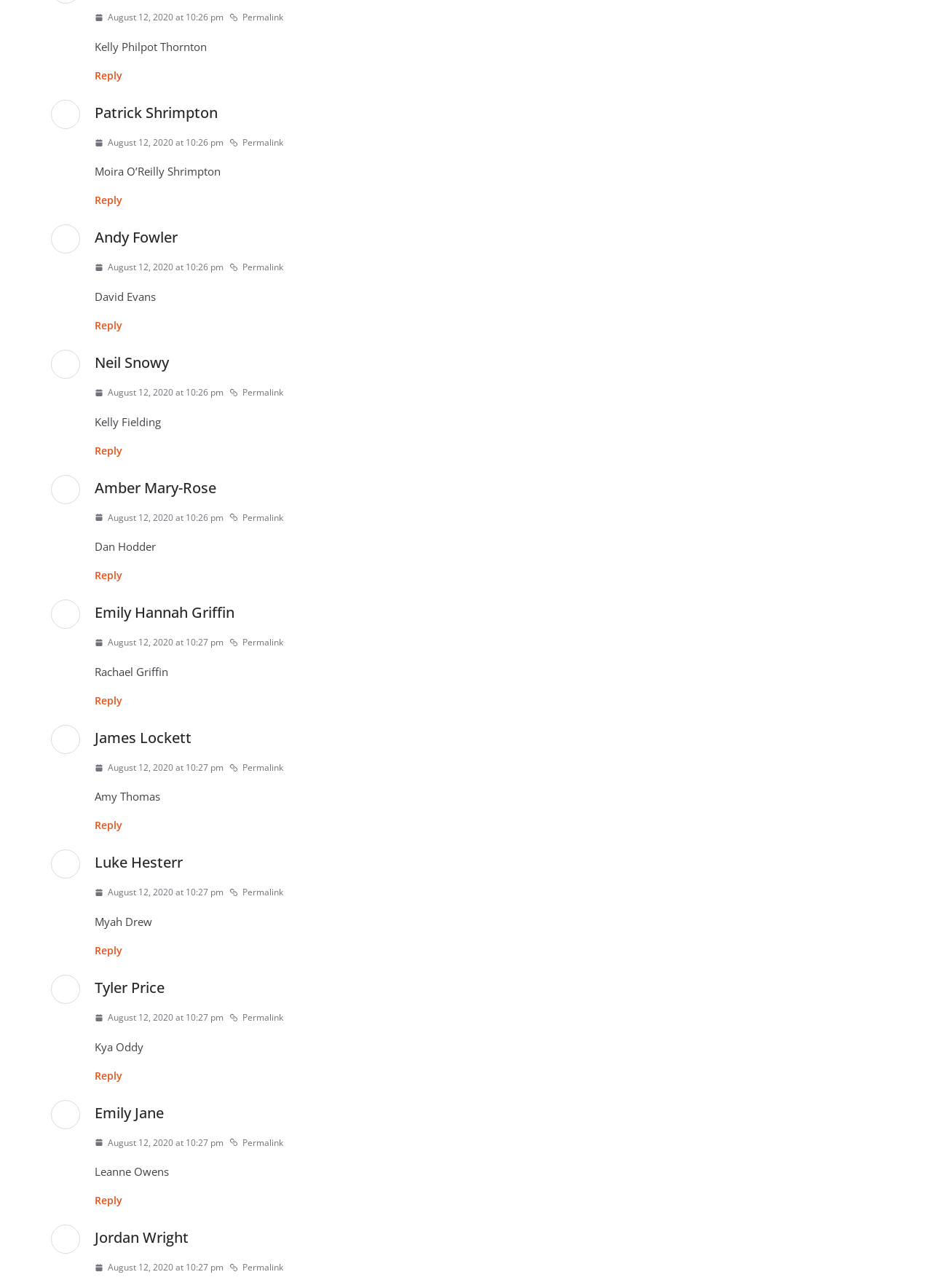Locate the bounding box coordinates of the element that should be clicked to execute the following instruction: "Reply to Andy Fowler".

[0.102, 0.247, 0.131, 0.258]